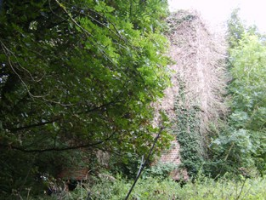Respond to the following query with just one word or a short phrase: 
What is nature doing to the site?

Reclaiming